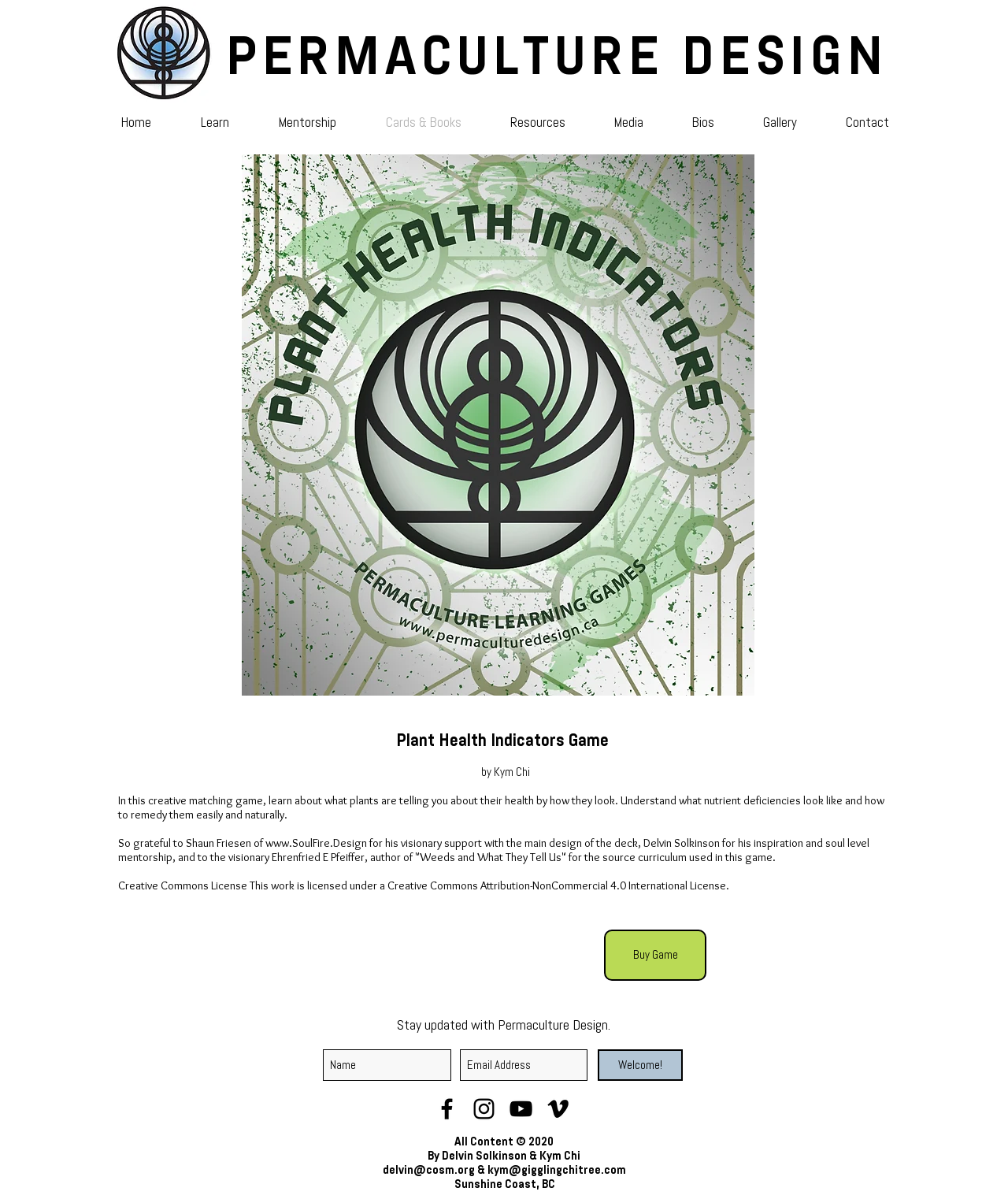What is the purpose of the 'Buy Game' link?
Based on the image, respond with a single word or phrase.

To buy the game